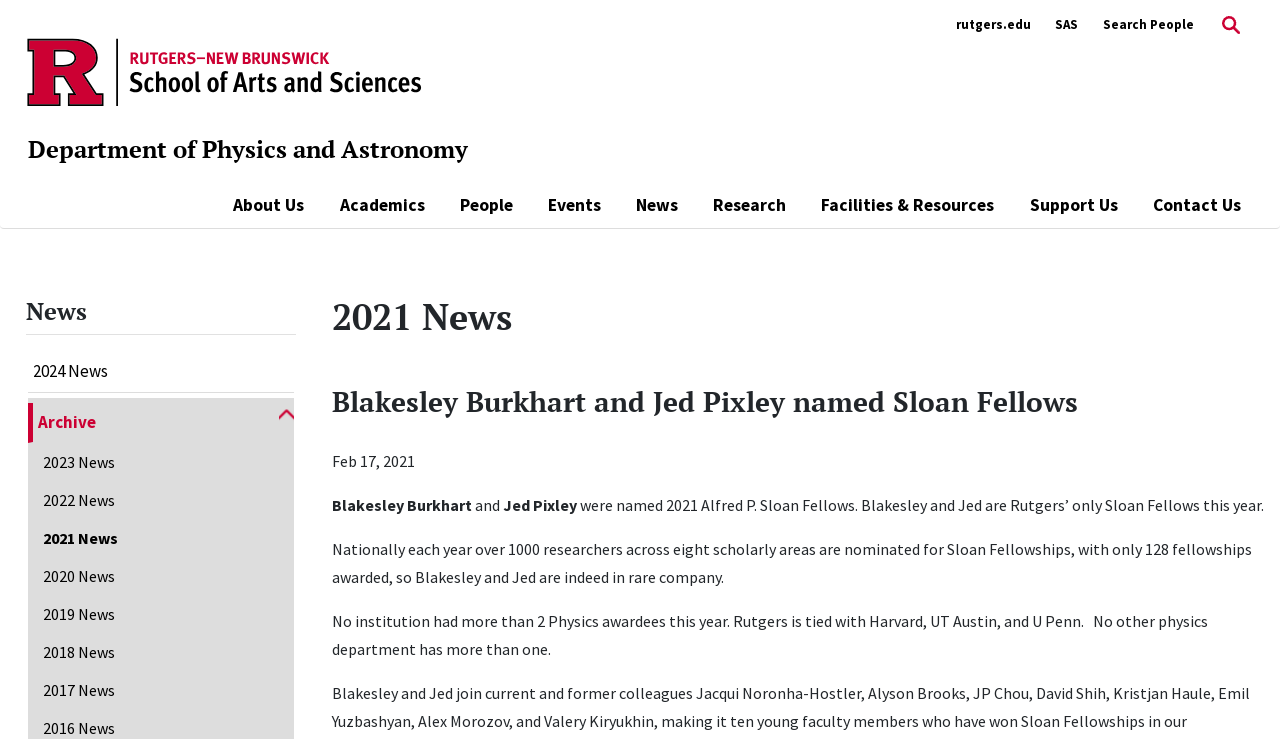Extract the bounding box of the UI element described as: "alt="Search Website"".

[0.952, 0.008, 0.972, 0.058]